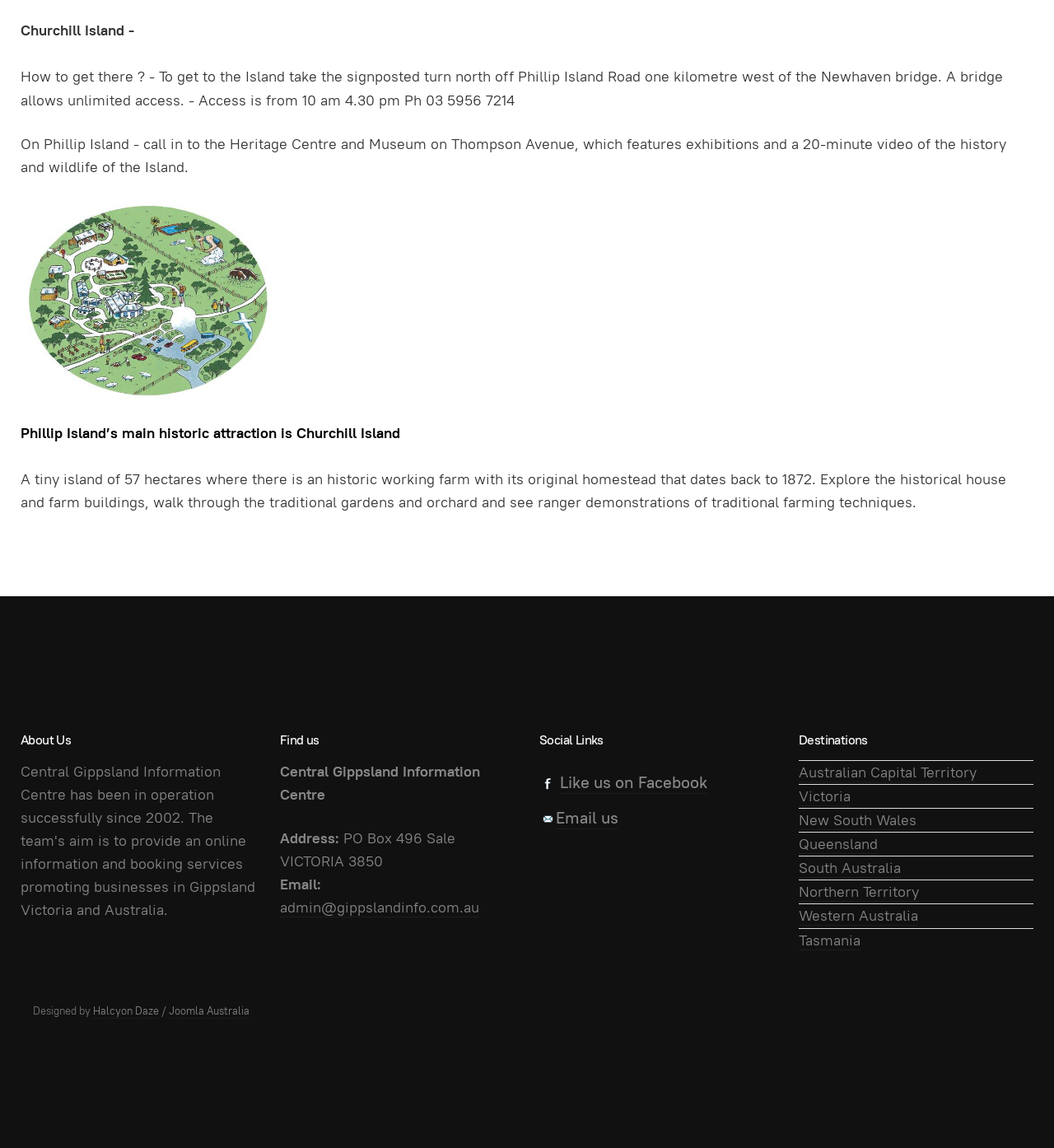What is the name of the island?
From the details in the image, answer the question comprehensively.

The name of the island can be found in the StaticText element with the text 'Churchill Island -' at the top of the webpage, and also in the image element with the description 'Churchill Island'.